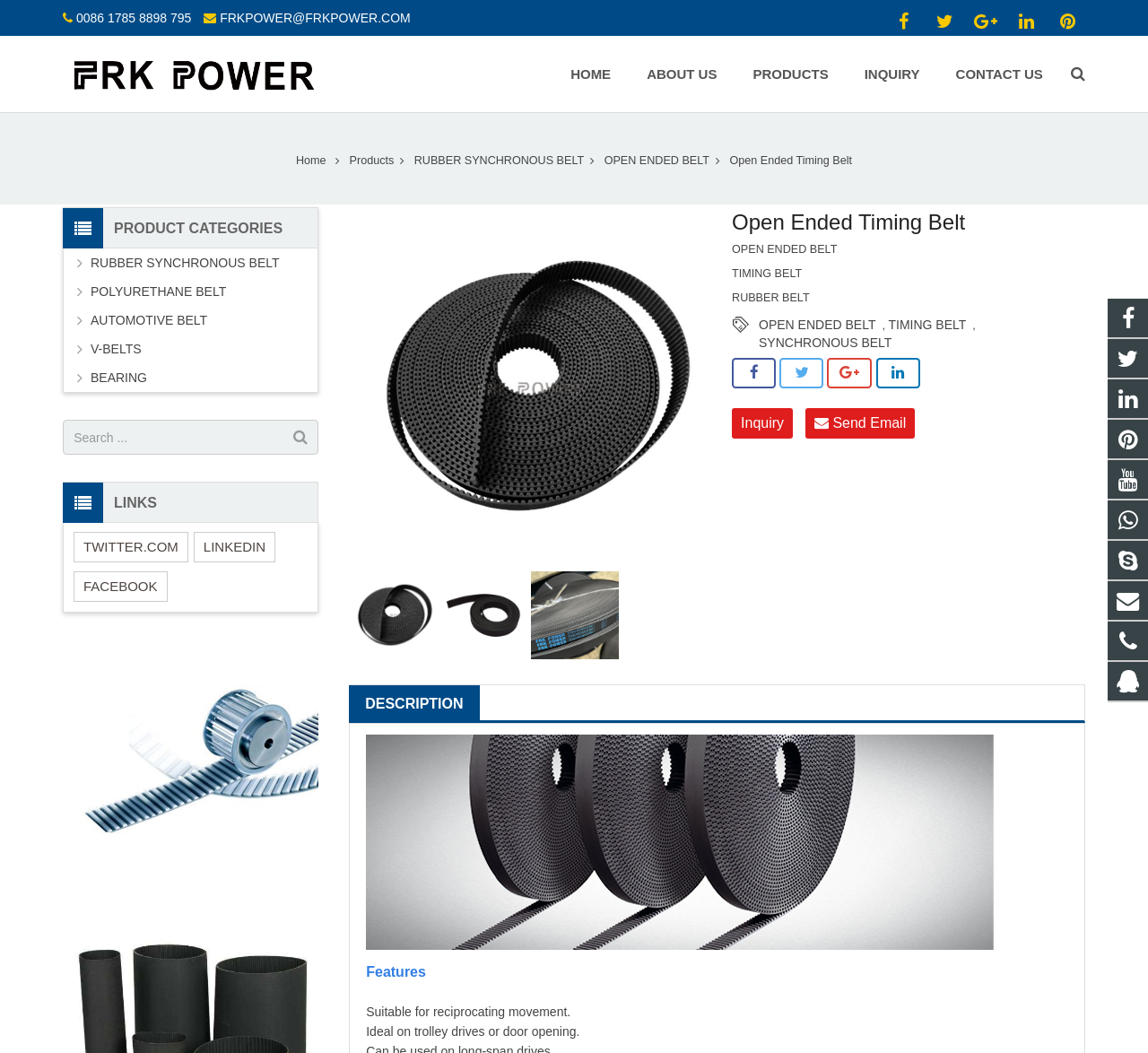Answer briefly with one word or phrase:
What type of products are featured on this webpage?

Belts and bearings